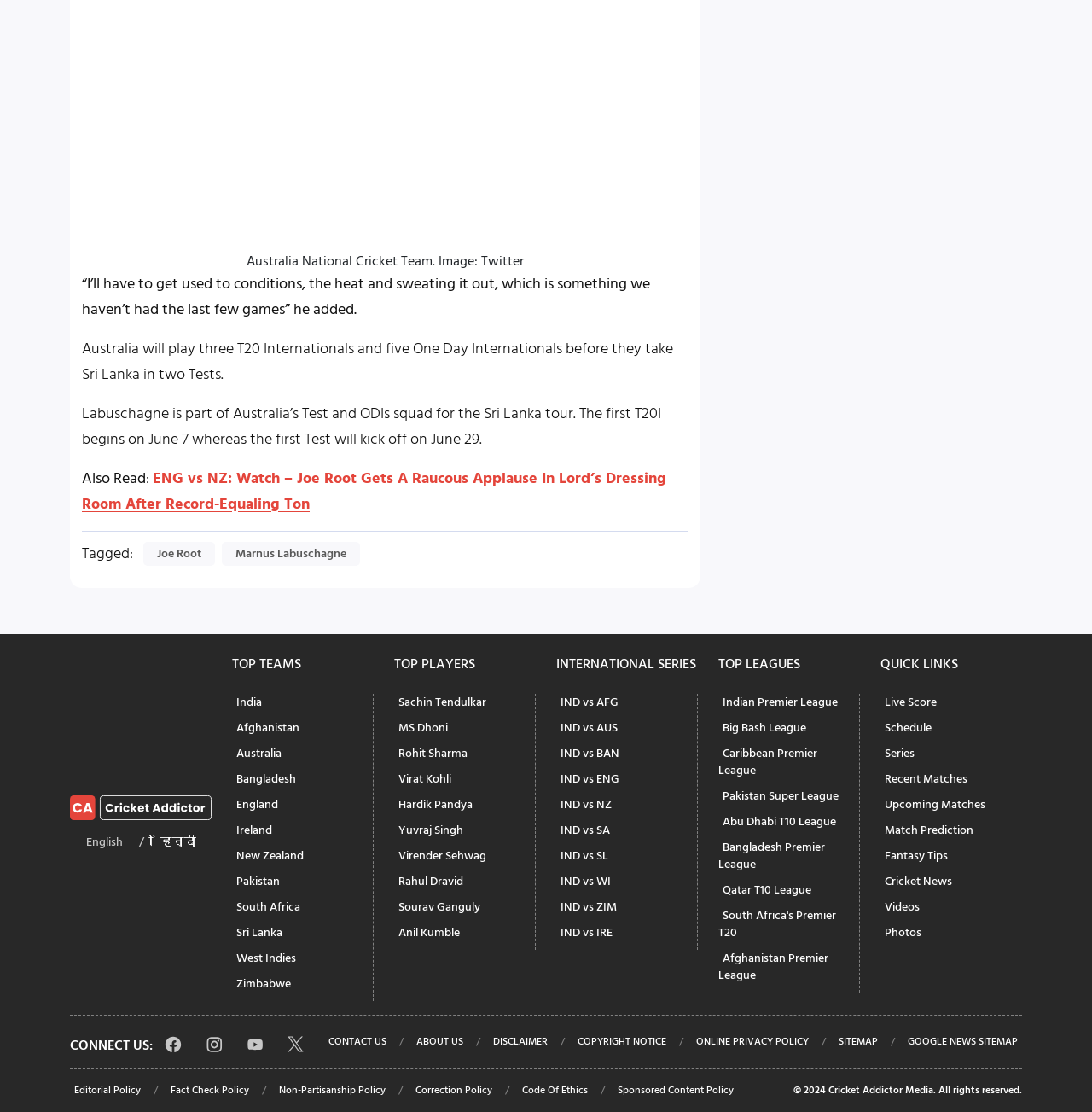Give a succinct answer to this question in a single word or phrase: 
What is the purpose of the 'Quick Links' section?

To provide quick access to various cricket-related pages